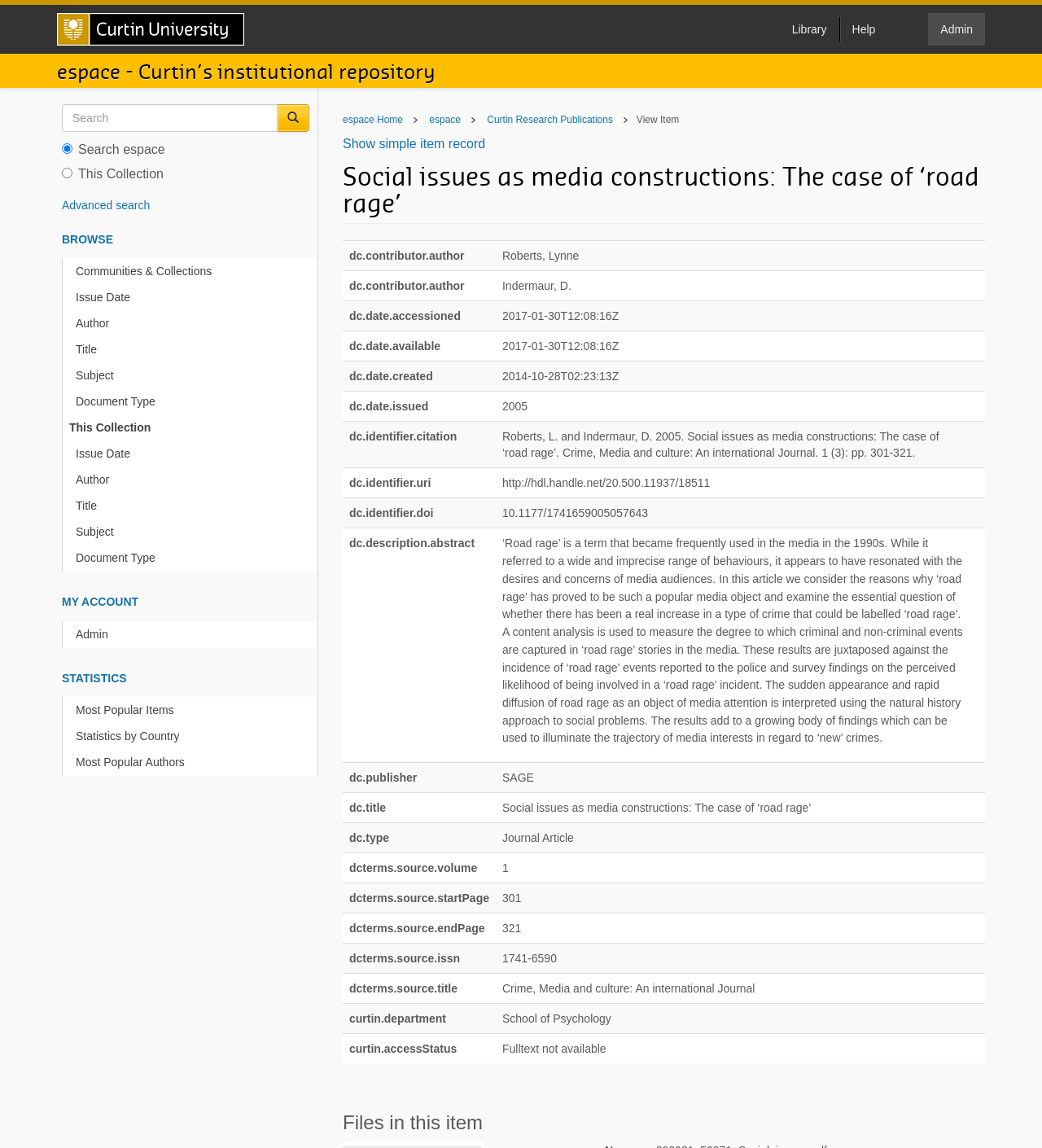Based on the element description, predict the bounding box coordinates (top-left x, top-left y, bottom-right x, bottom-right y) for the UI element in the screenshot: Title

[0.066, 0.429, 0.305, 0.453]